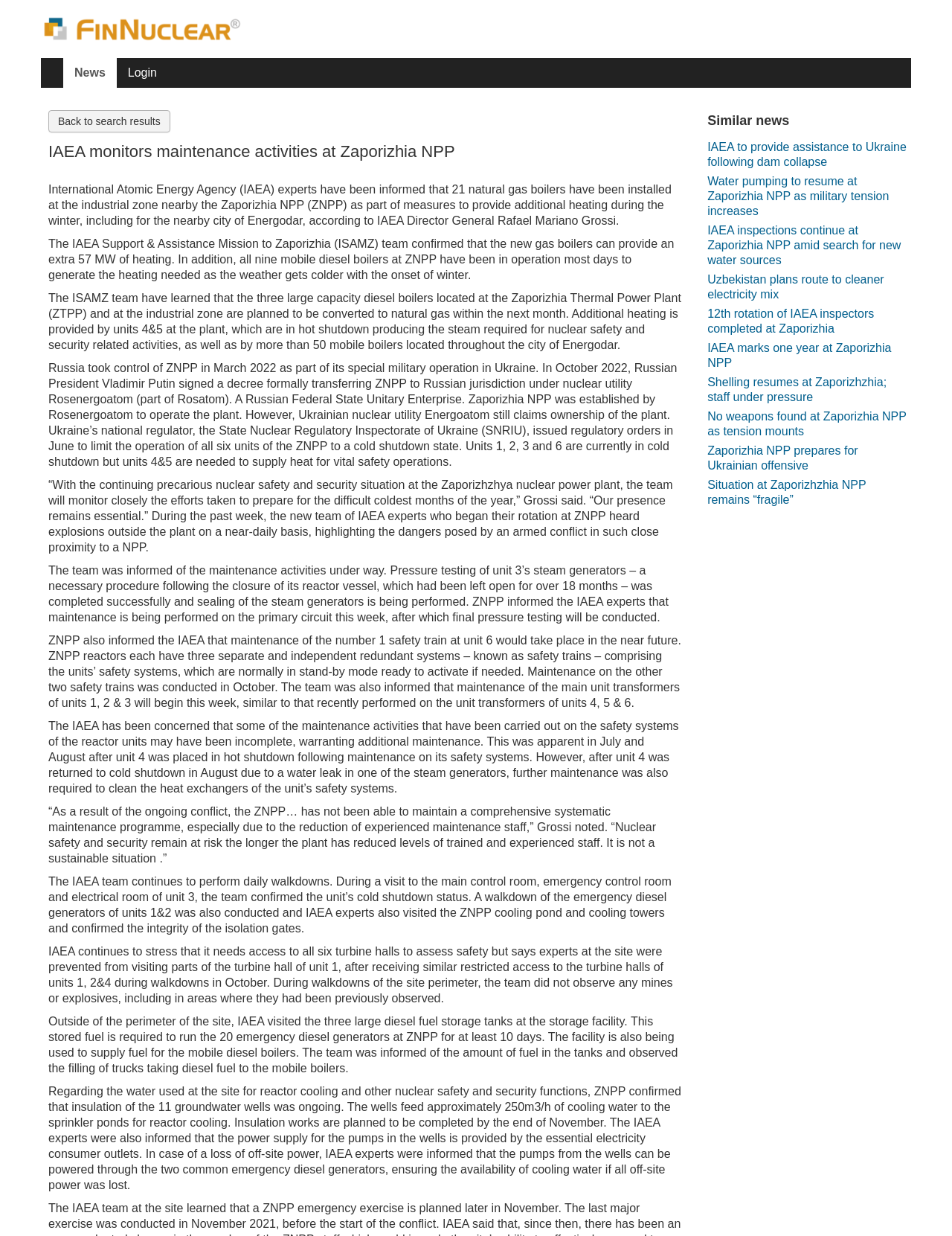Identify the bounding box coordinates for the UI element described as follows: News. Use the format (top-left x, top-left y, bottom-right x, bottom-right y) and ensure all values are floating point numbers between 0 and 1.

[0.066, 0.047, 0.122, 0.071]